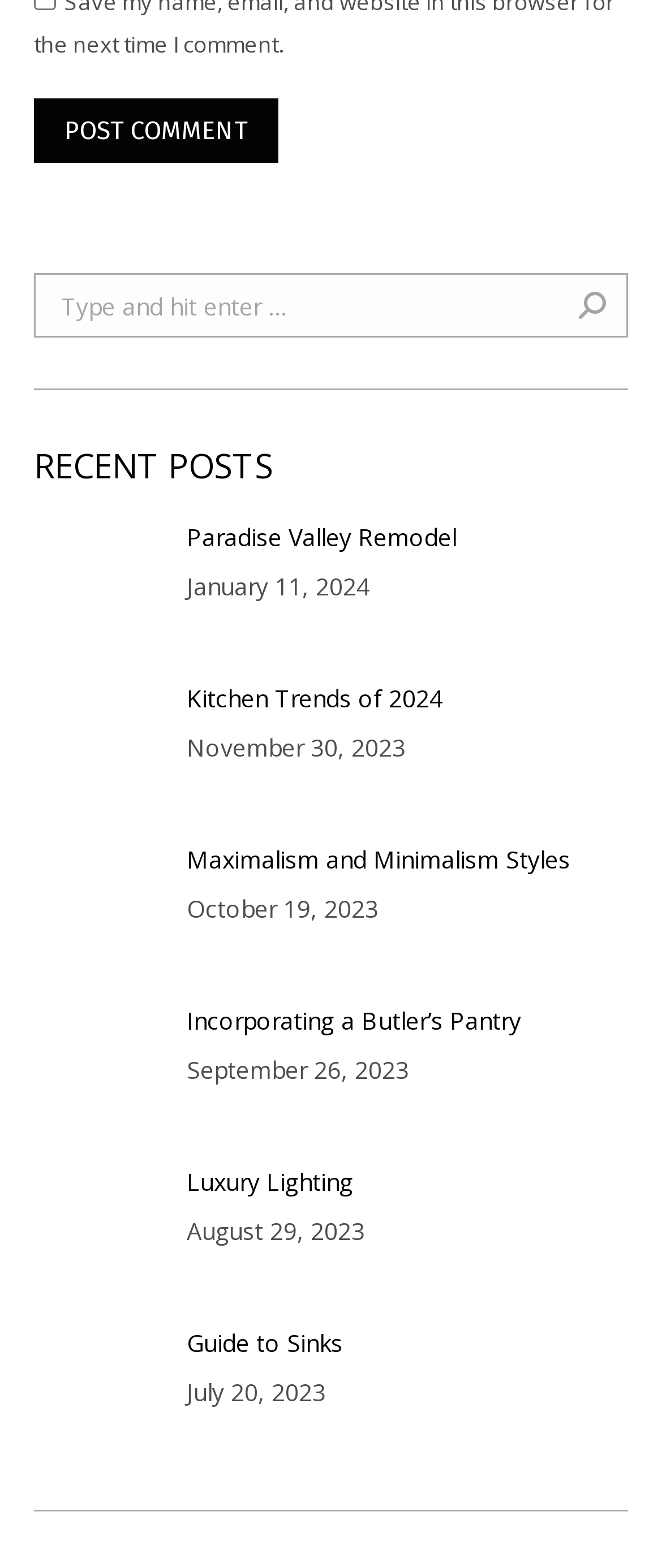Give the bounding box coordinates for the element described by: "Maximalism and Minimalism Styles".

[0.282, 0.536, 0.862, 0.561]